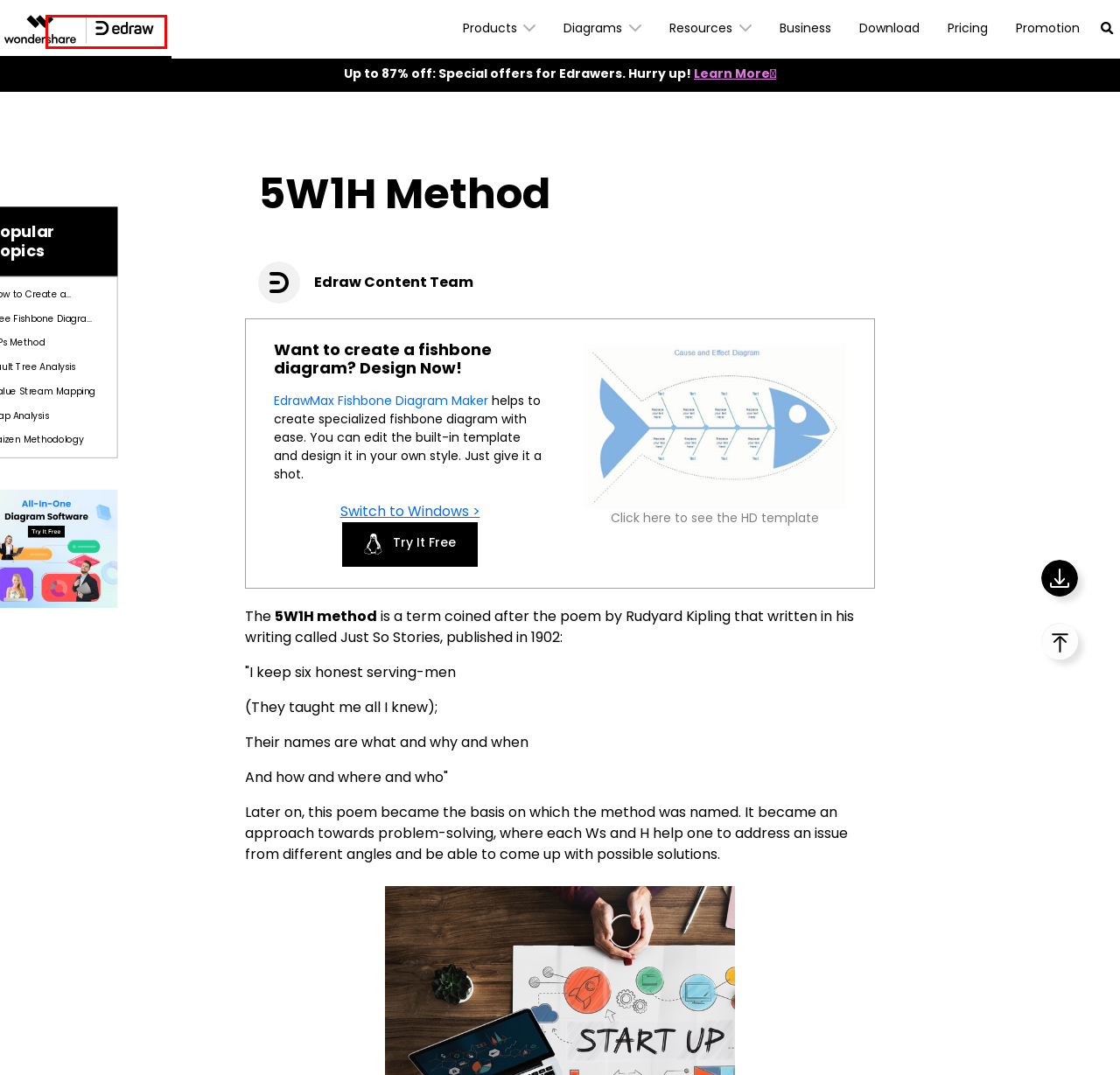With the provided webpage screenshot containing a red bounding box around a UI element, determine which description best matches the new webpage that appears after clicking the selected element. The choices are:
A. EdrawMax - Free Download
B. Buy EdrawMax - Safe Order Edraw Software at a Low Price
C. Templates Community | EdrawMax
D. Free Outline Cause and Effect Diagram Templates
E. EdrawMax - Excellent Flowchart Software & Diagramming Tool
F. [OFFICIAL] Edraw Software: Unlock Diagram Possibilities
G. Learn All Kinds of Diagrams | Edraw
H. Free Fishbone Diagram Maker with Free Templates - EdrawMax

E